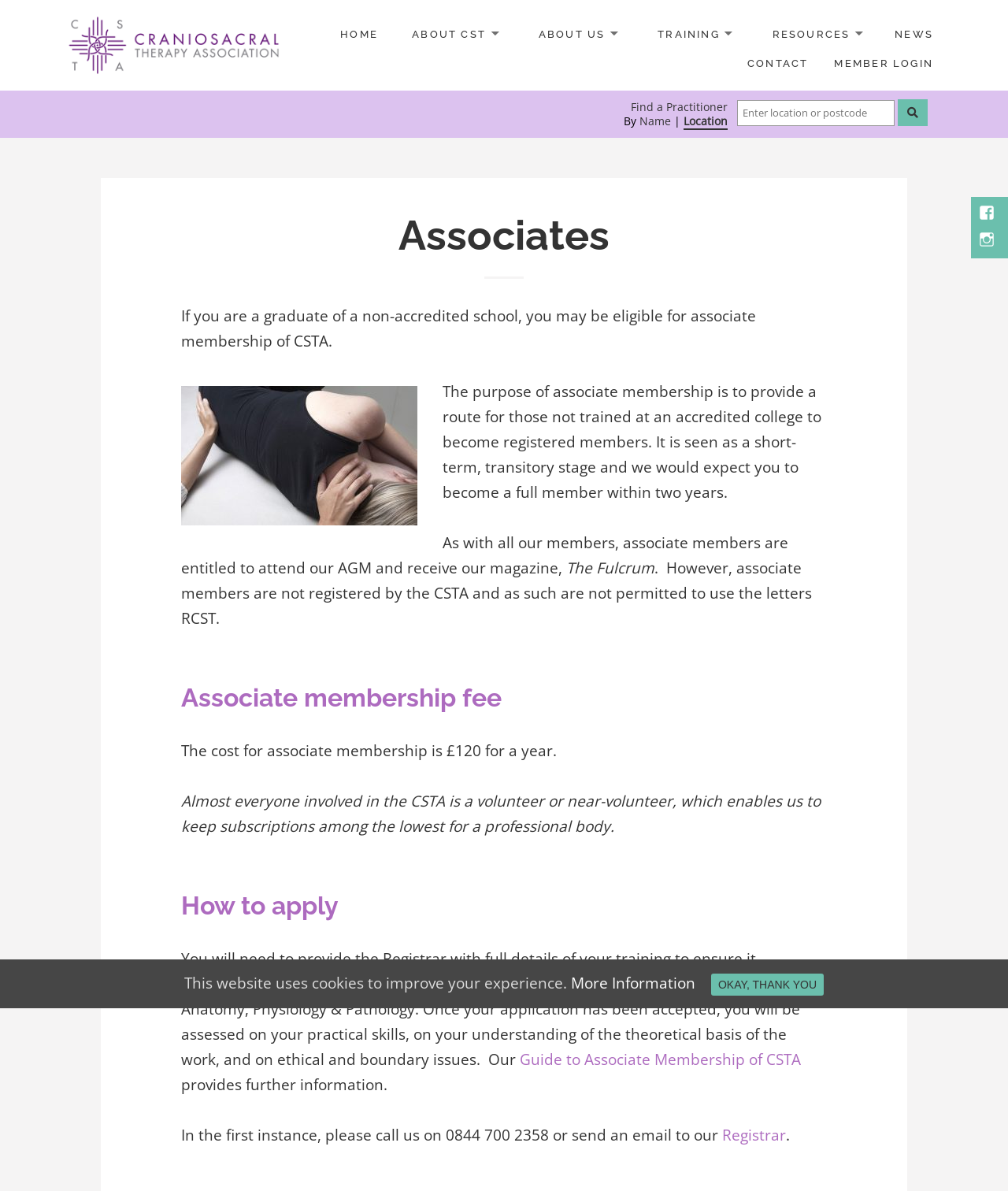Find and indicate the bounding box coordinates of the region you should select to follow the given instruction: "Read the Guide to Associate Membership of CSTA".

[0.516, 0.881, 0.795, 0.899]